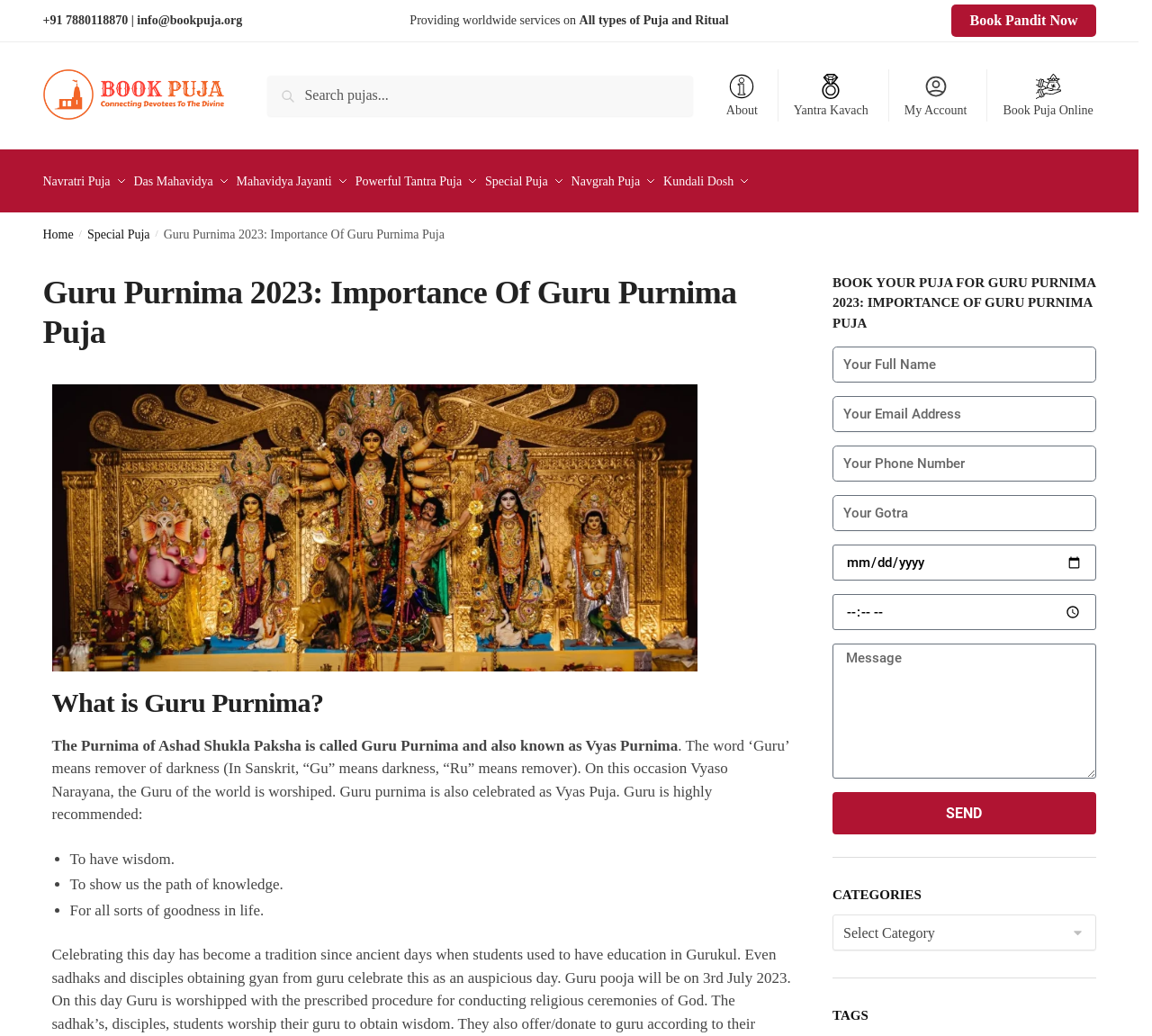Identify the bounding box coordinates of the area you need to click to perform the following instruction: "Book Pandit Now".

[0.826, 0.004, 0.951, 0.036]